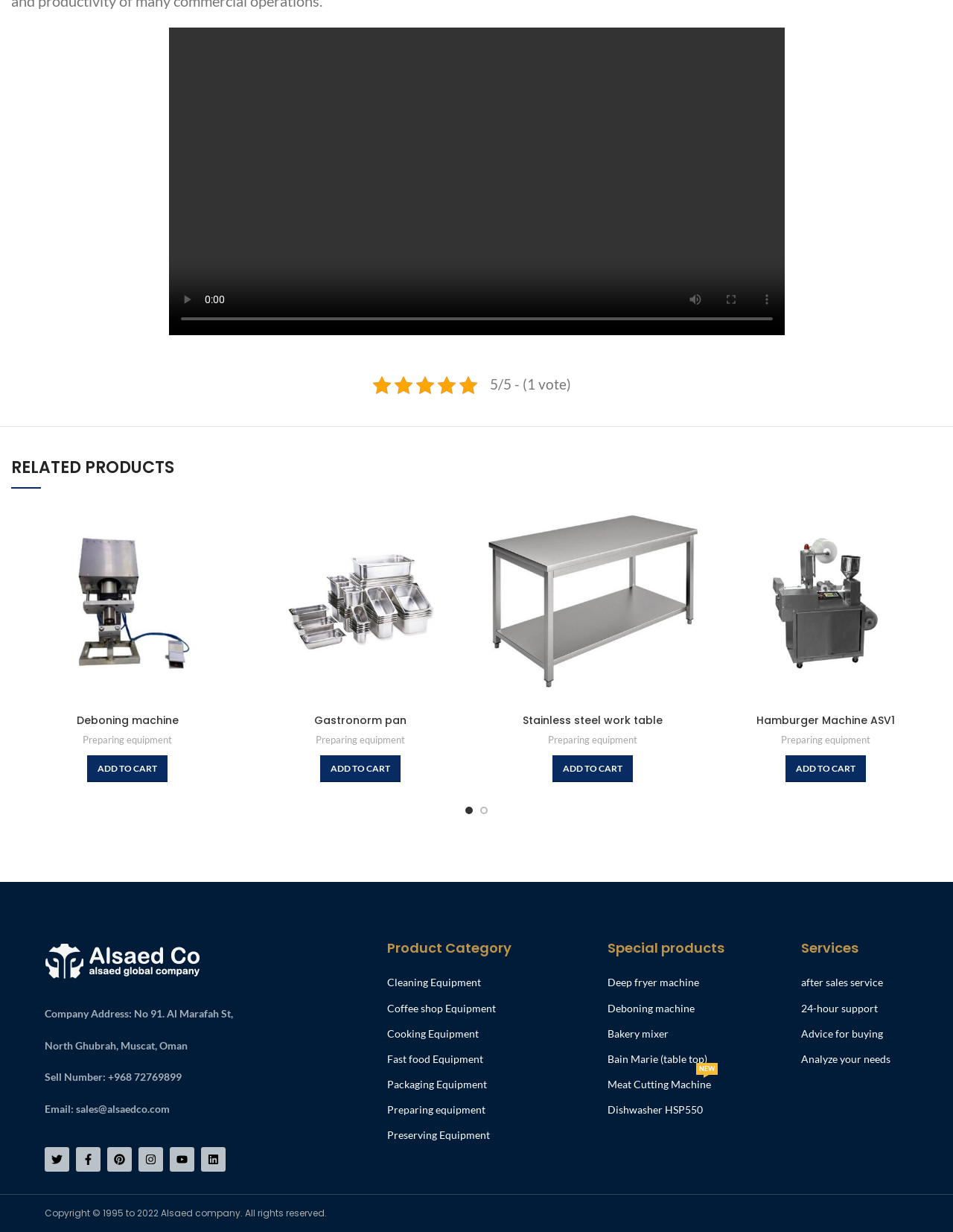What is the company address?
Please answer using one word or phrase, based on the screenshot.

No 91. Al Marafah St, North Ghubrah, Muscat, Oman